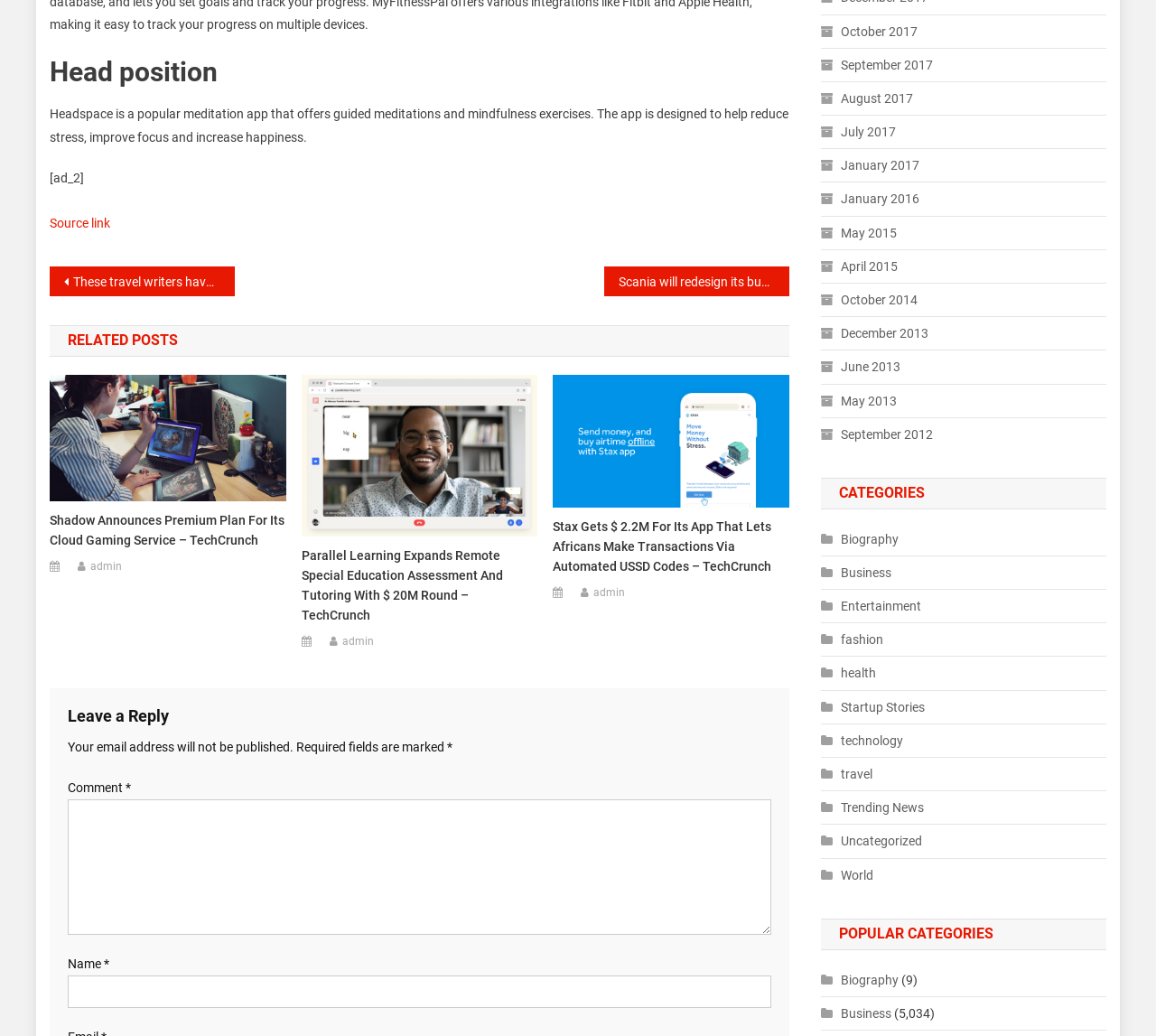Can you show the bounding box coordinates of the region to click on to complete the task described in the instruction: "Read the article about Parallel Learning Expands Remote Special Education Assessment And Tutoring"?

[0.261, 0.526, 0.465, 0.603]